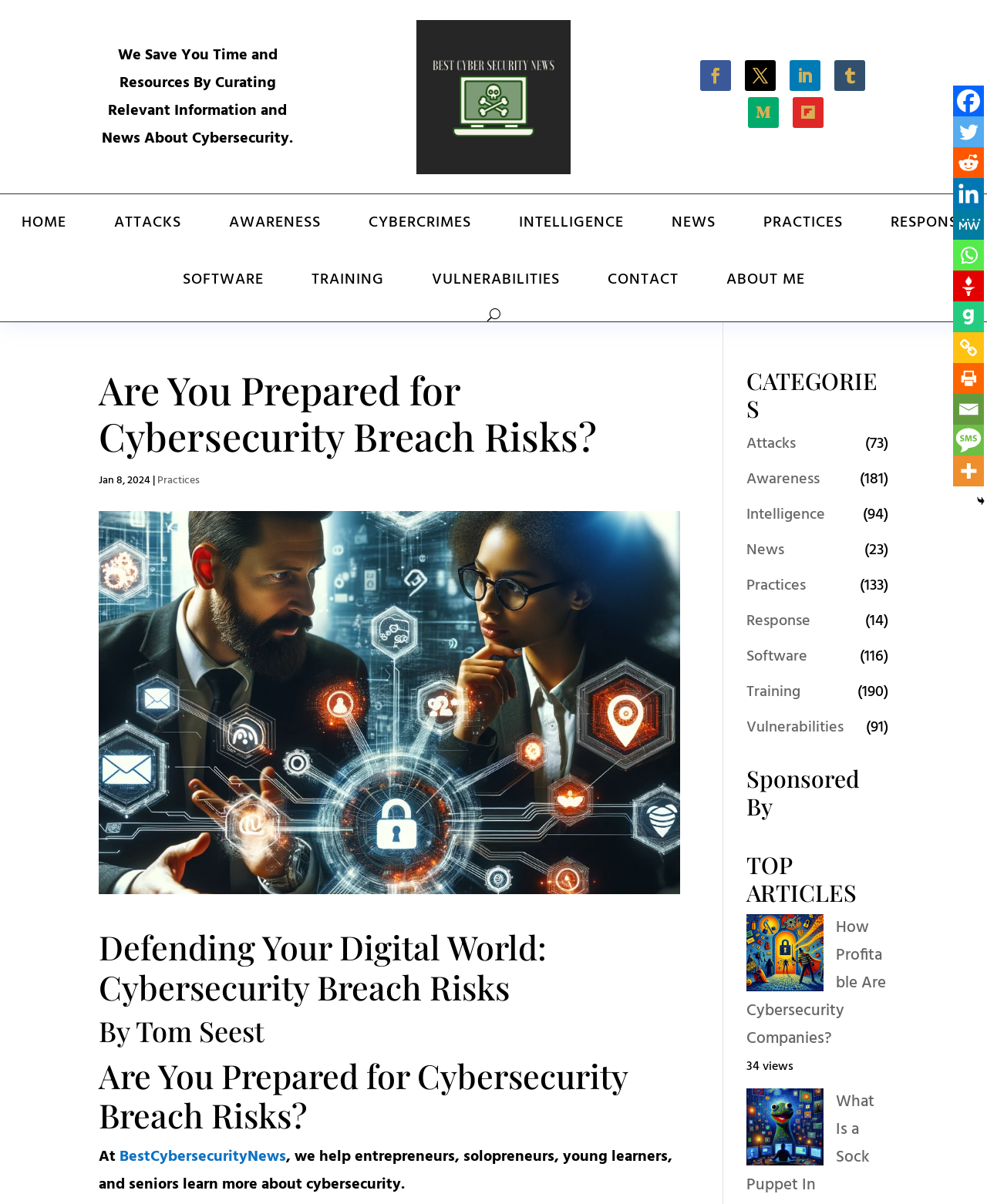Answer this question in one word or a short phrase: What is the purpose of the website?

Educate about cybersecurity